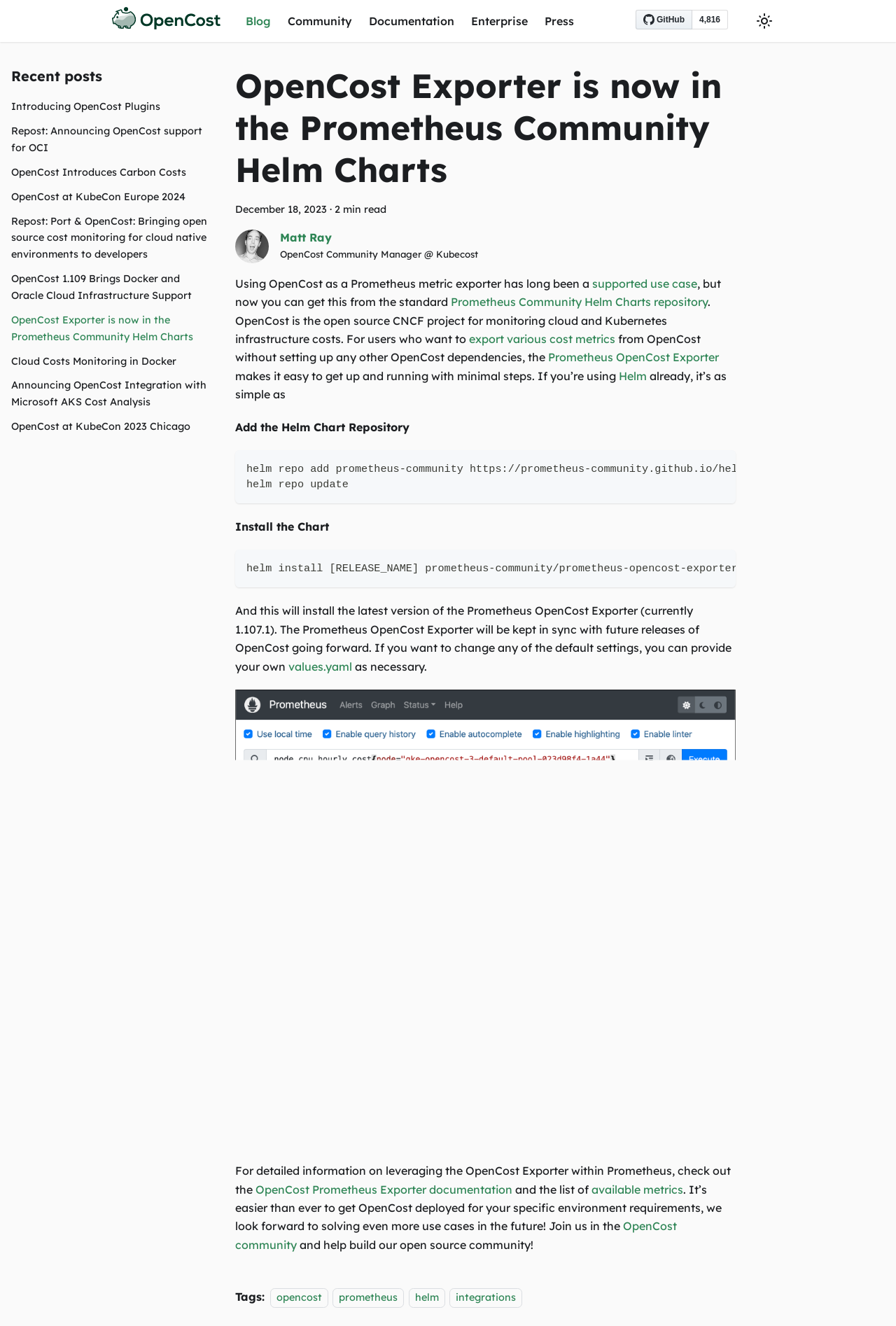Locate the coordinates of the bounding box for the clickable region that fulfills this instruction: "Click the OpenCost Logo".

[0.125, 0.007, 0.252, 0.024]